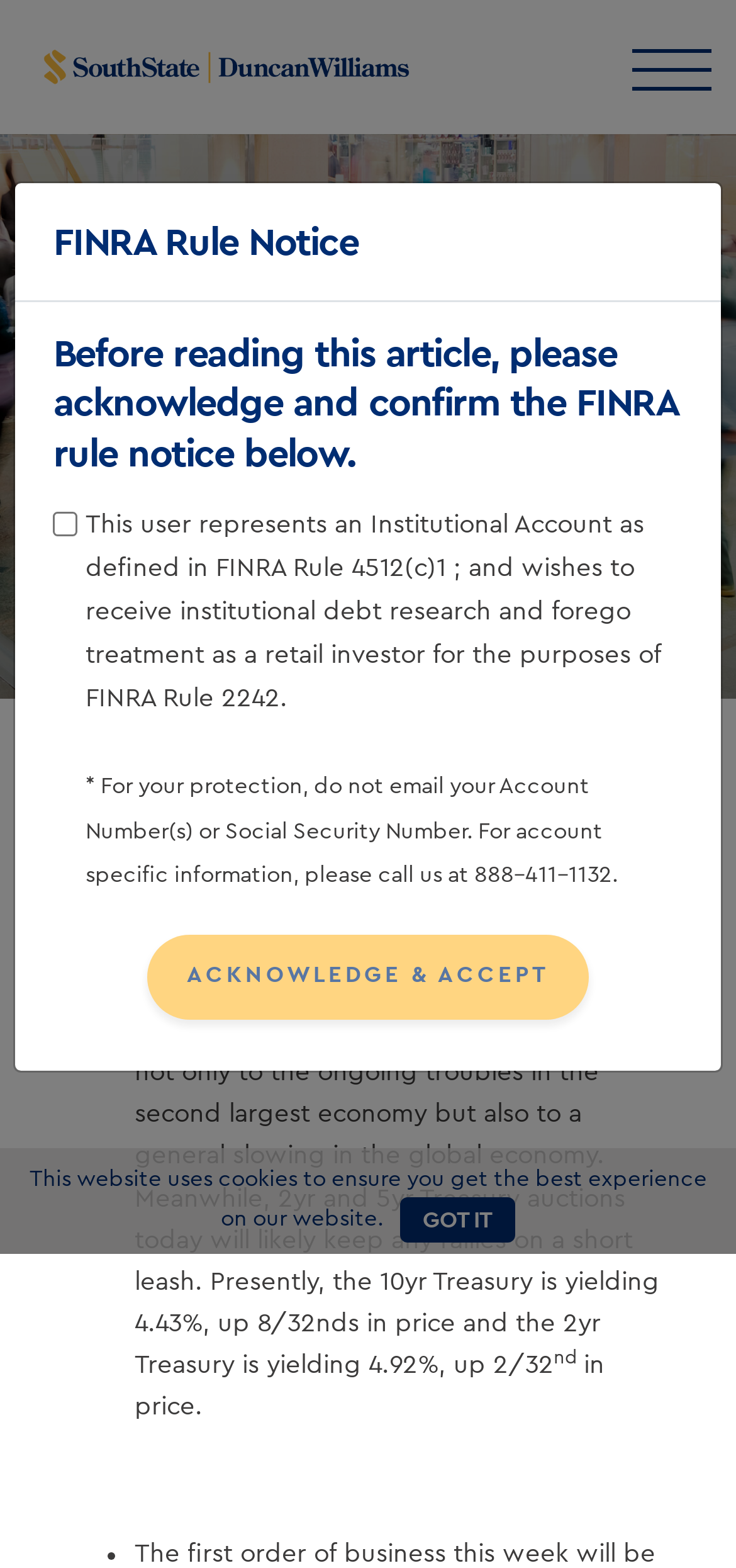Can you extract the primary headline text from the webpage?

Risk-Off Tone Greets Investors